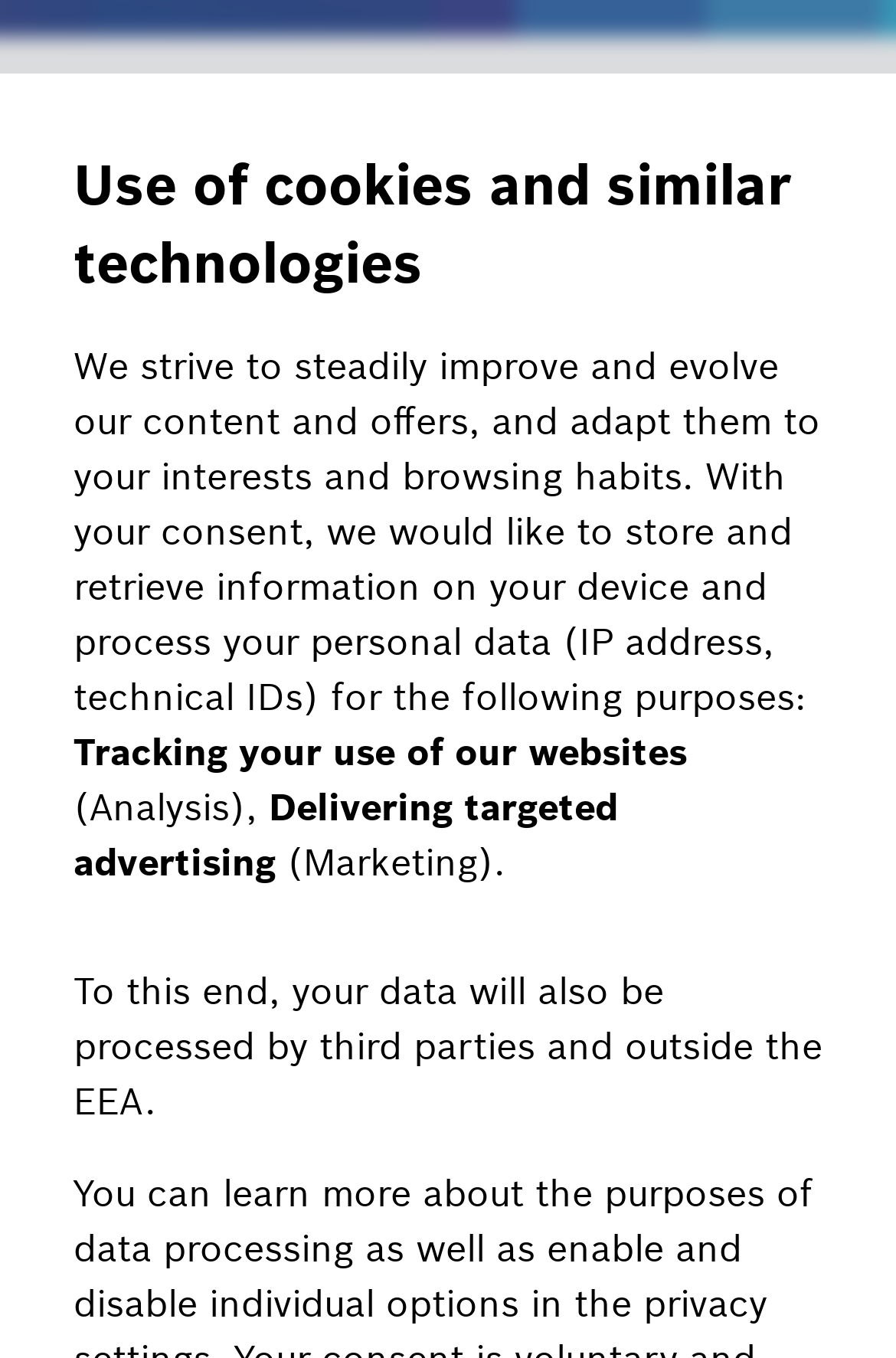Use a single word or phrase to answer this question: 
What is the status of the user?

Offline